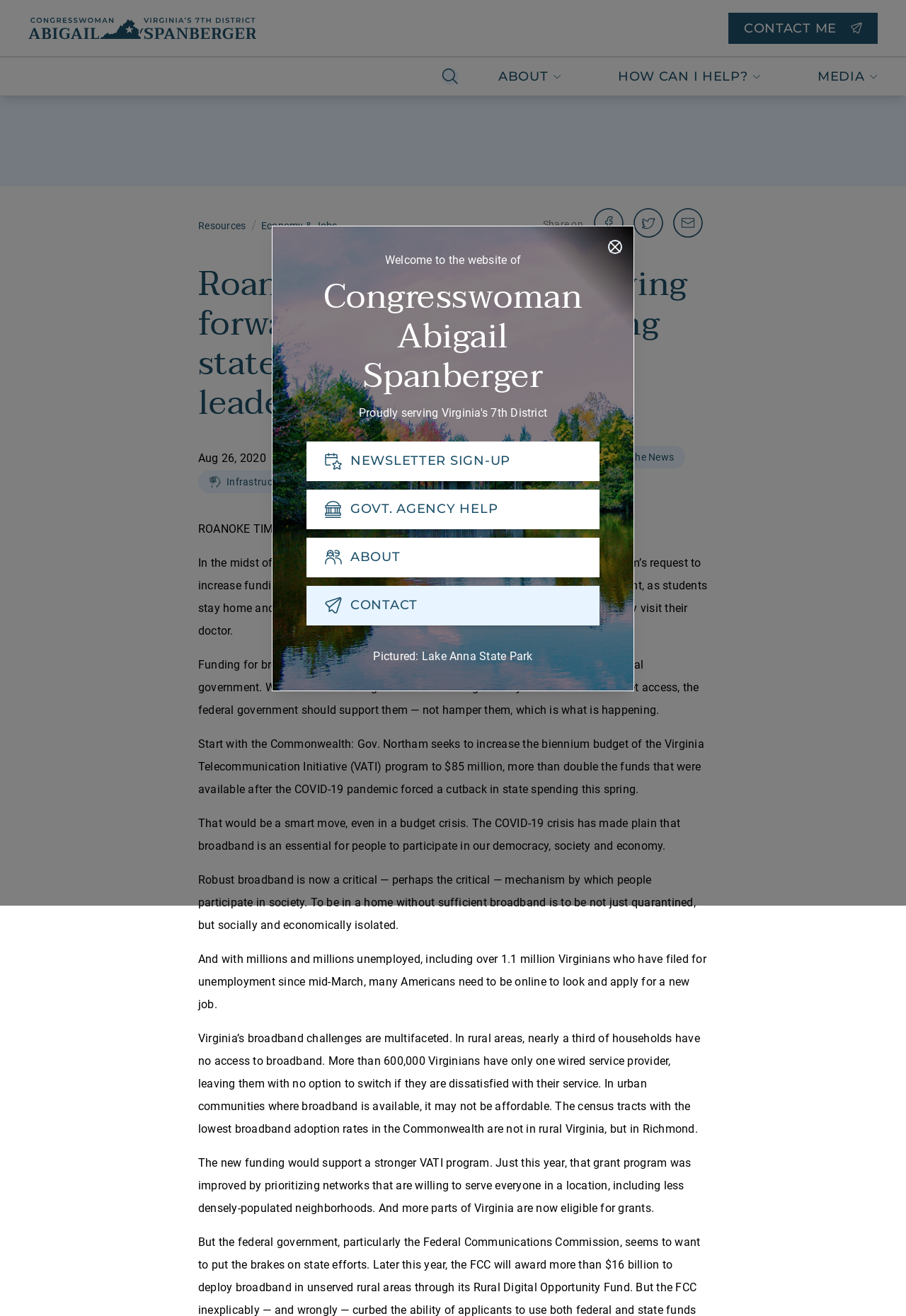Could you indicate the bounding box coordinates of the region to click in order to complete this instruction: "Click the 'CONTACT ME' link".

[0.804, 0.017, 0.969, 0.027]